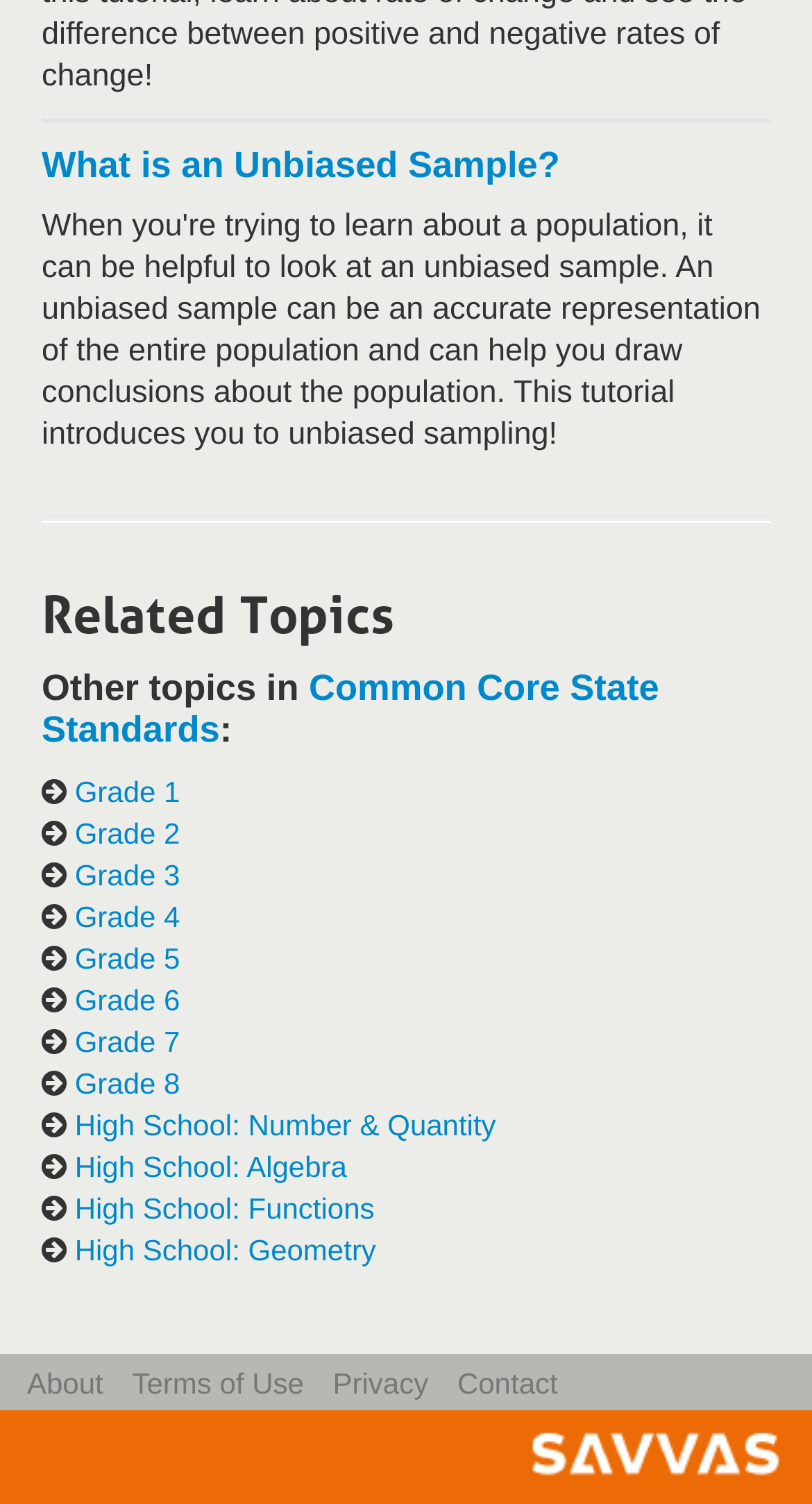What is the last link in the 'Related Topics' section?
Refer to the image and respond with a one-word or short-phrase answer.

High School: Geometry